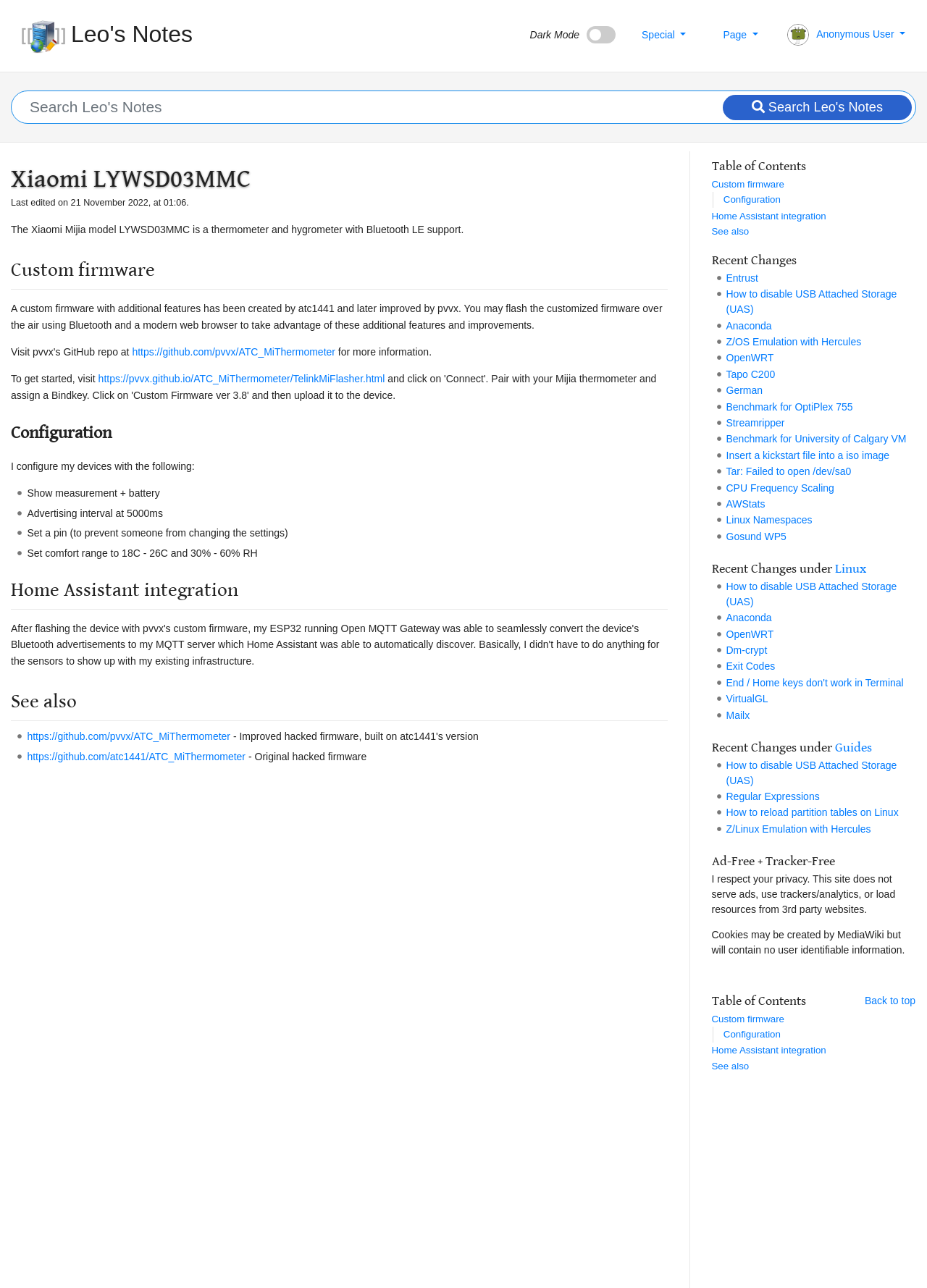Locate the bounding box coordinates of the clickable area needed to fulfill the instruction: "Visit custom firmware page".

[0.142, 0.269, 0.362, 0.278]